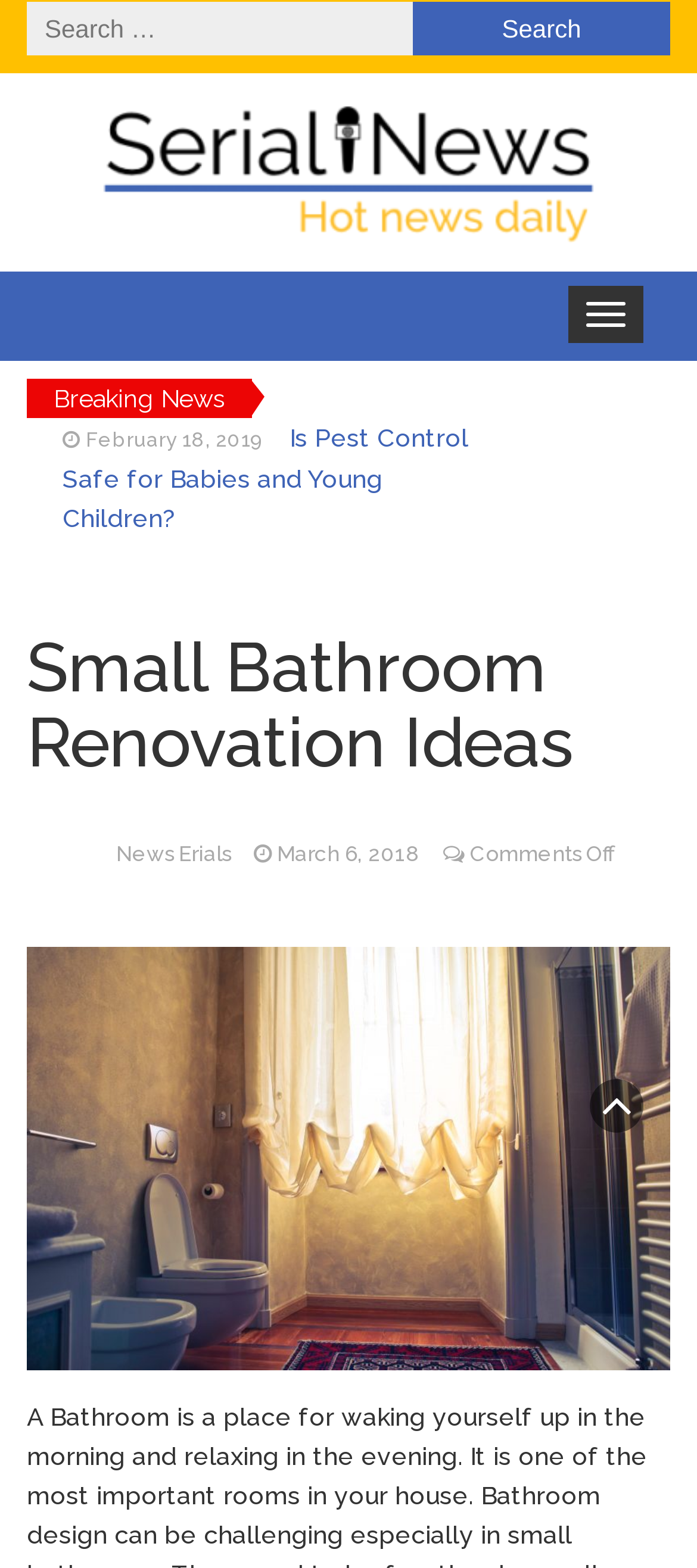Please specify the bounding box coordinates of the area that should be clicked to accomplish the following instruction: "Contact Us". The coordinates should consist of four float numbers between 0 and 1, i.e., [left, top, right, bottom].

None